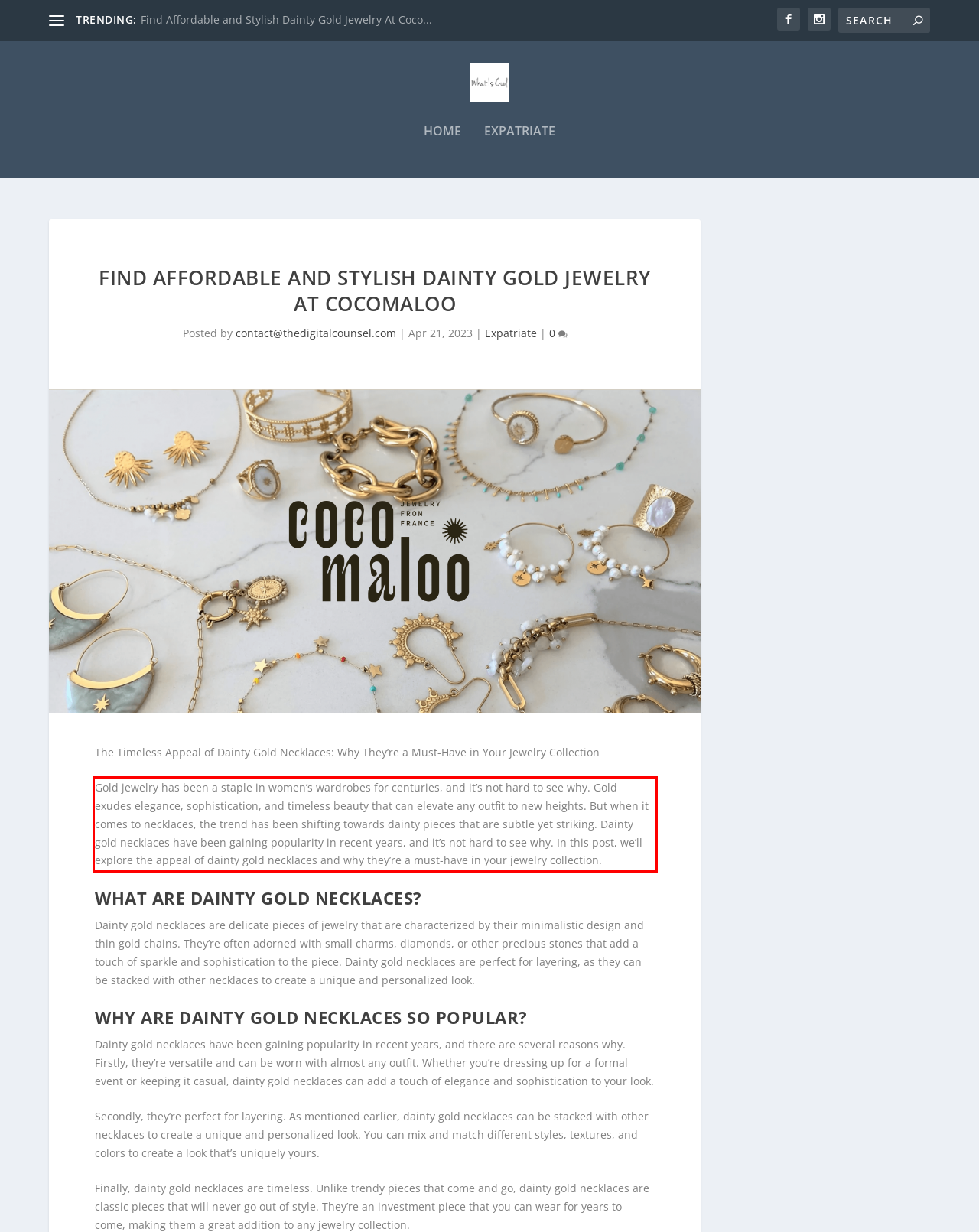You are provided with a webpage screenshot that includes a red rectangle bounding box. Extract the text content from within the bounding box using OCR.

Gold jewelry has been a staple in women’s wardrobes for centuries, and it’s not hard to see why. Gold exudes elegance, sophistication, and timeless beauty that can elevate any outfit to new heights. But when it comes to necklaces, the trend has been shifting towards dainty pieces that are subtle yet striking. Dainty gold necklaces have been gaining popularity in recent years, and it’s not hard to see why. In this post, we’ll explore the appeal of dainty gold necklaces and why they’re a must-have in your jewelry collection.